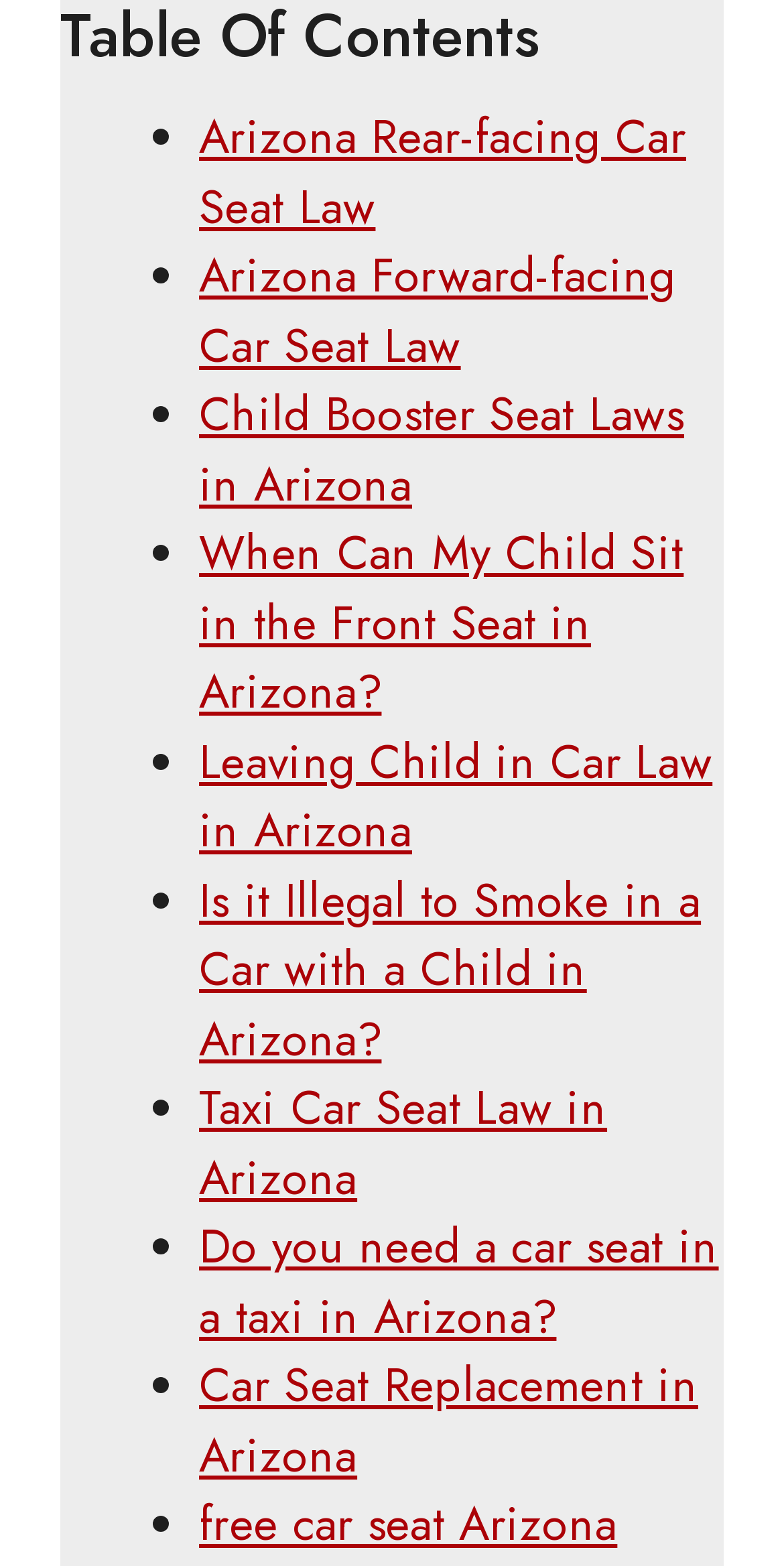Can you find the bounding box coordinates of the area I should click to execute the following instruction: "Explore 'free car seat Arizona'"?

[0.254, 0.951, 0.787, 0.995]